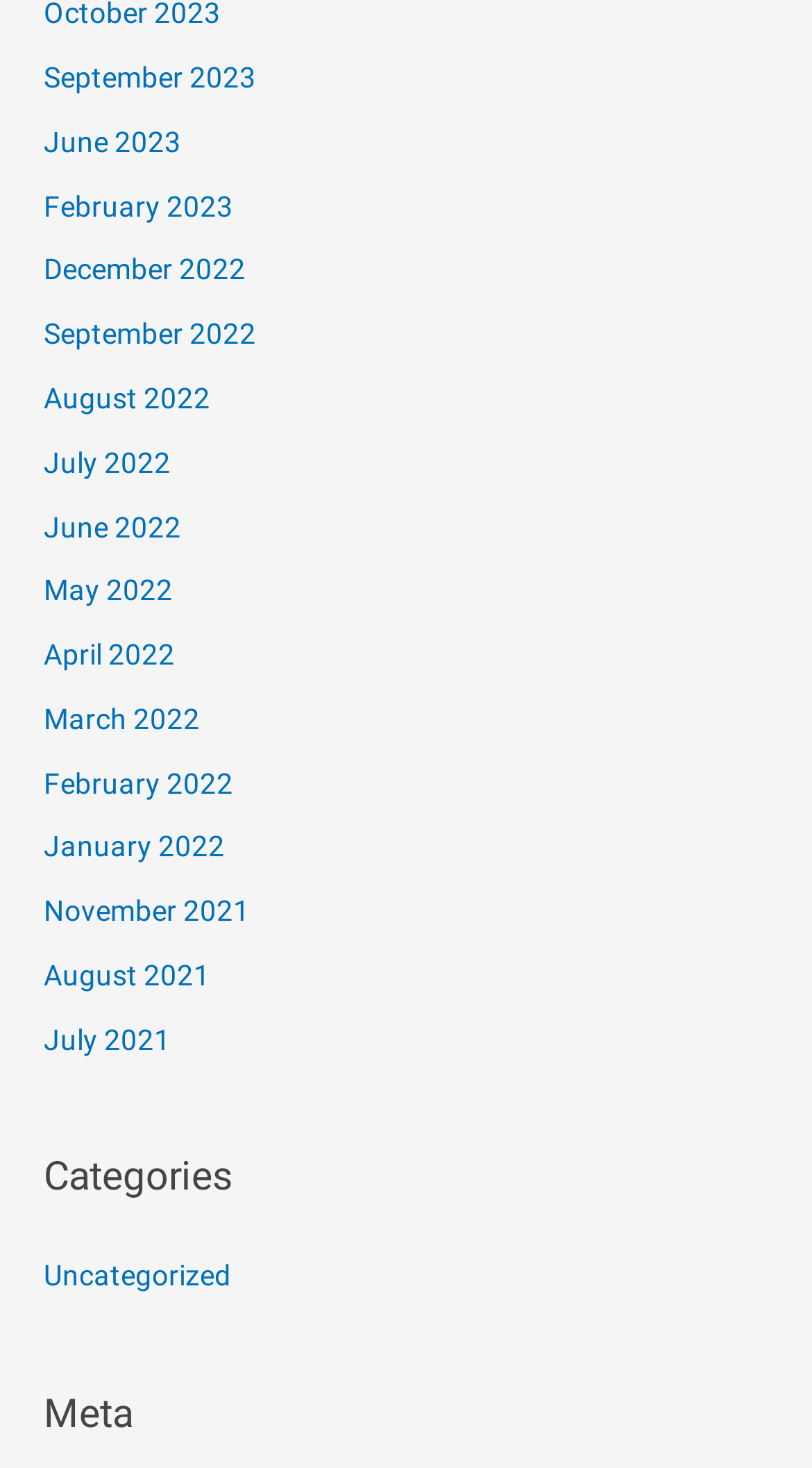What is the name of the category?
With the help of the image, please provide a detailed response to the question.

I found a navigation element with the text 'Categories' and a link underneath it with the text 'Uncategorized', which is the name of the category.